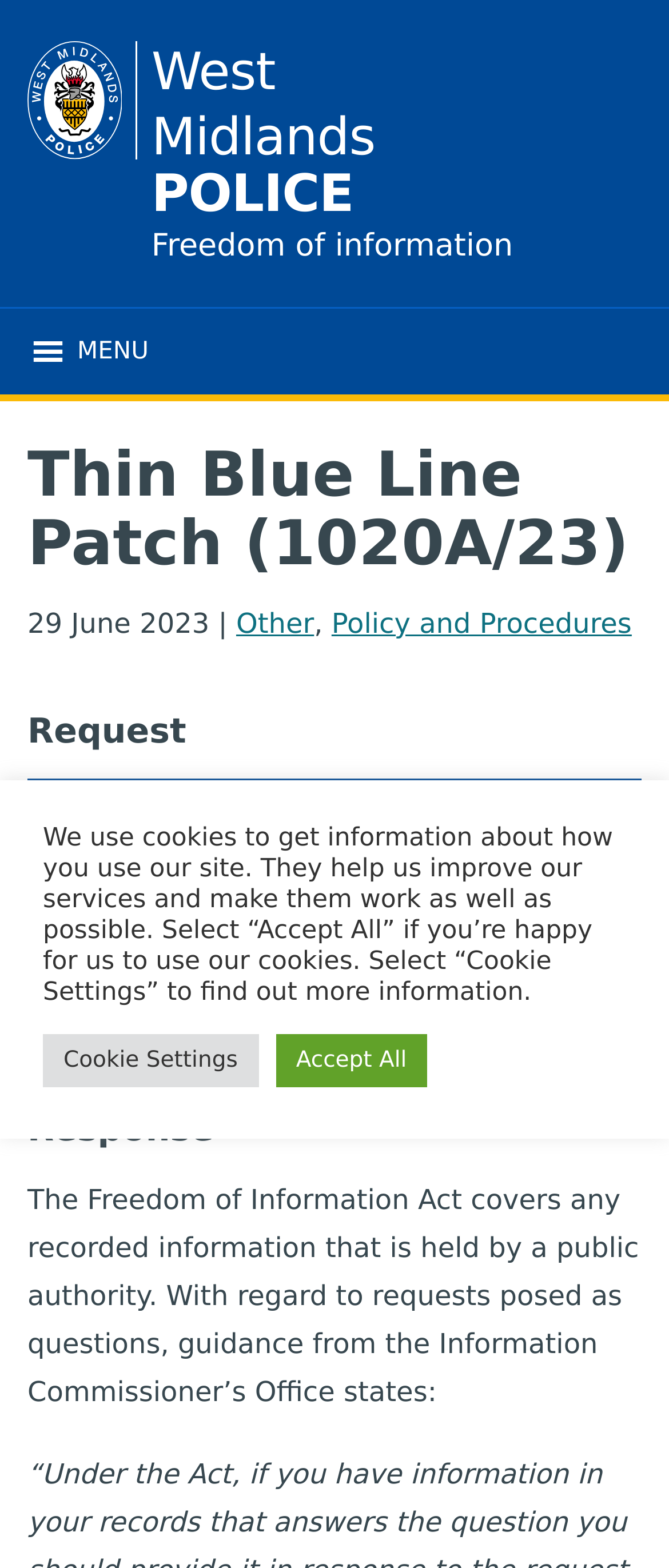Predict the bounding box for the UI component with the following description: "Policy and Procedures".

[0.496, 0.387, 0.944, 0.408]